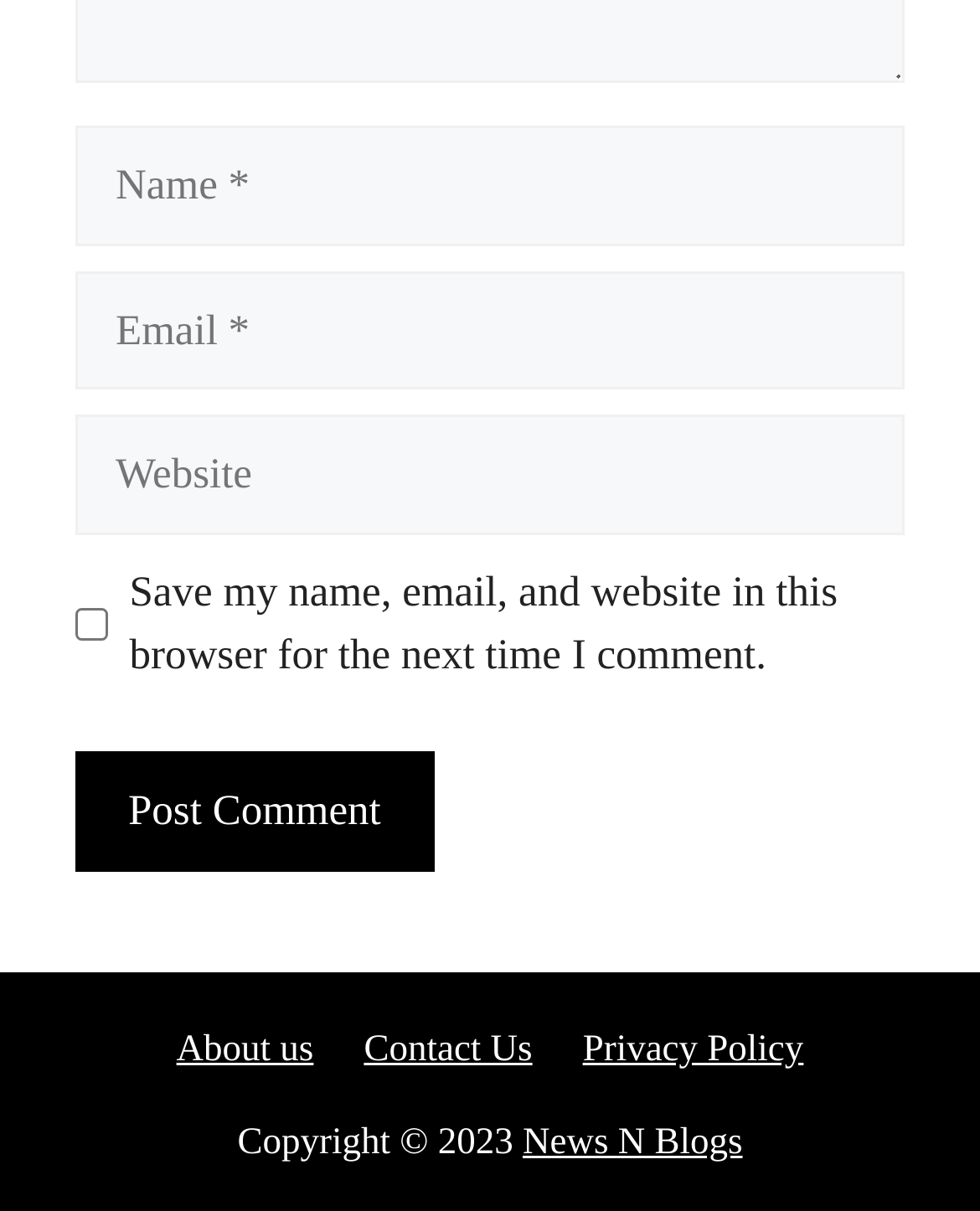Use the information in the screenshot to answer the question comprehensively: What is the purpose of the checkbox?

The checkbox is located below the 'Website' textbox and is labeled 'Save my name, email, and website in this browser for the next time I comment.' This suggests that its purpose is to save the user's comment information for future use.